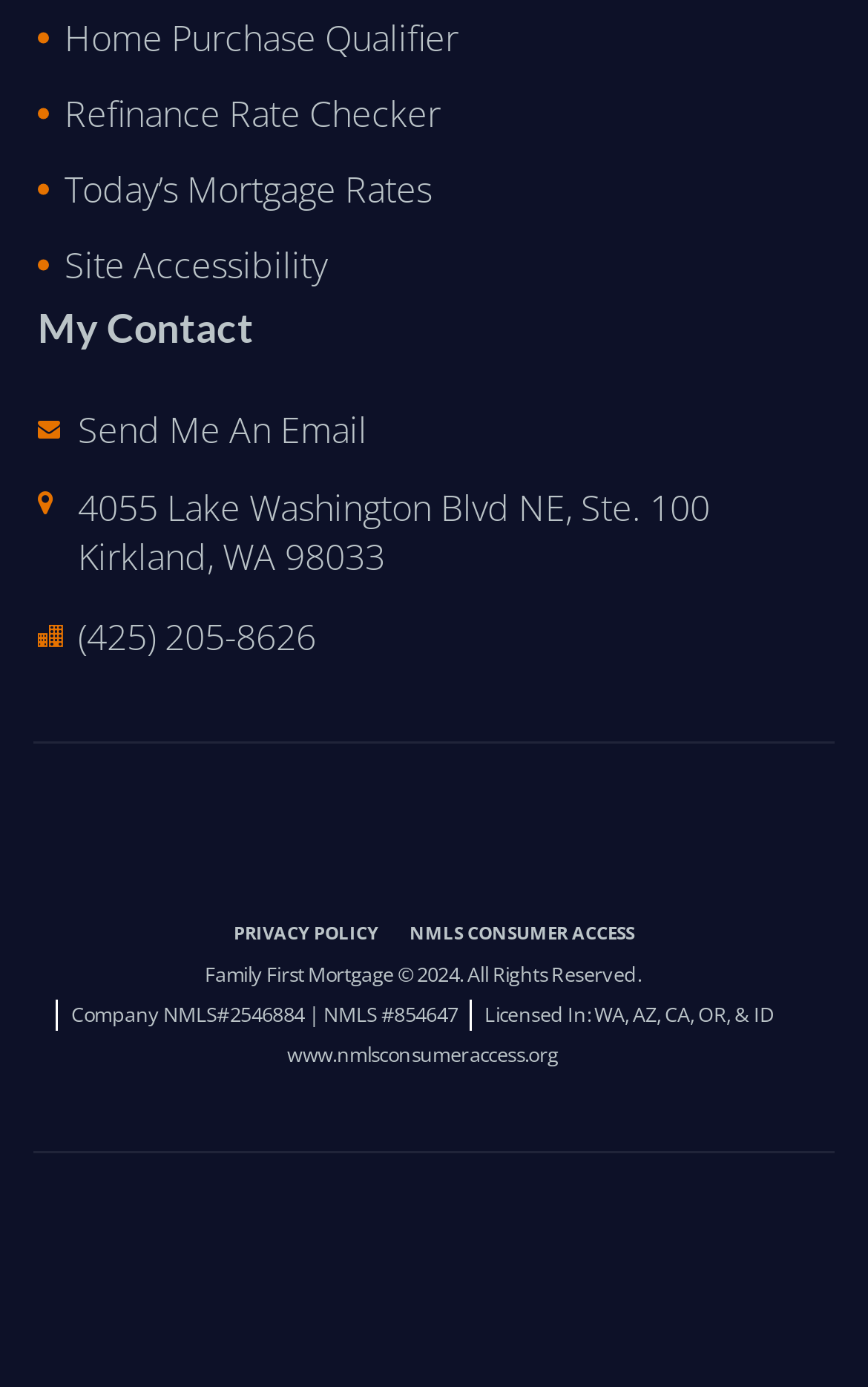Please find and report the bounding box coordinates of the element to click in order to perform the following action: "Check today's mortgage rates". The coordinates should be expressed as four float numbers between 0 and 1, in the format [left, top, right, bottom].

[0.074, 0.12, 0.497, 0.152]